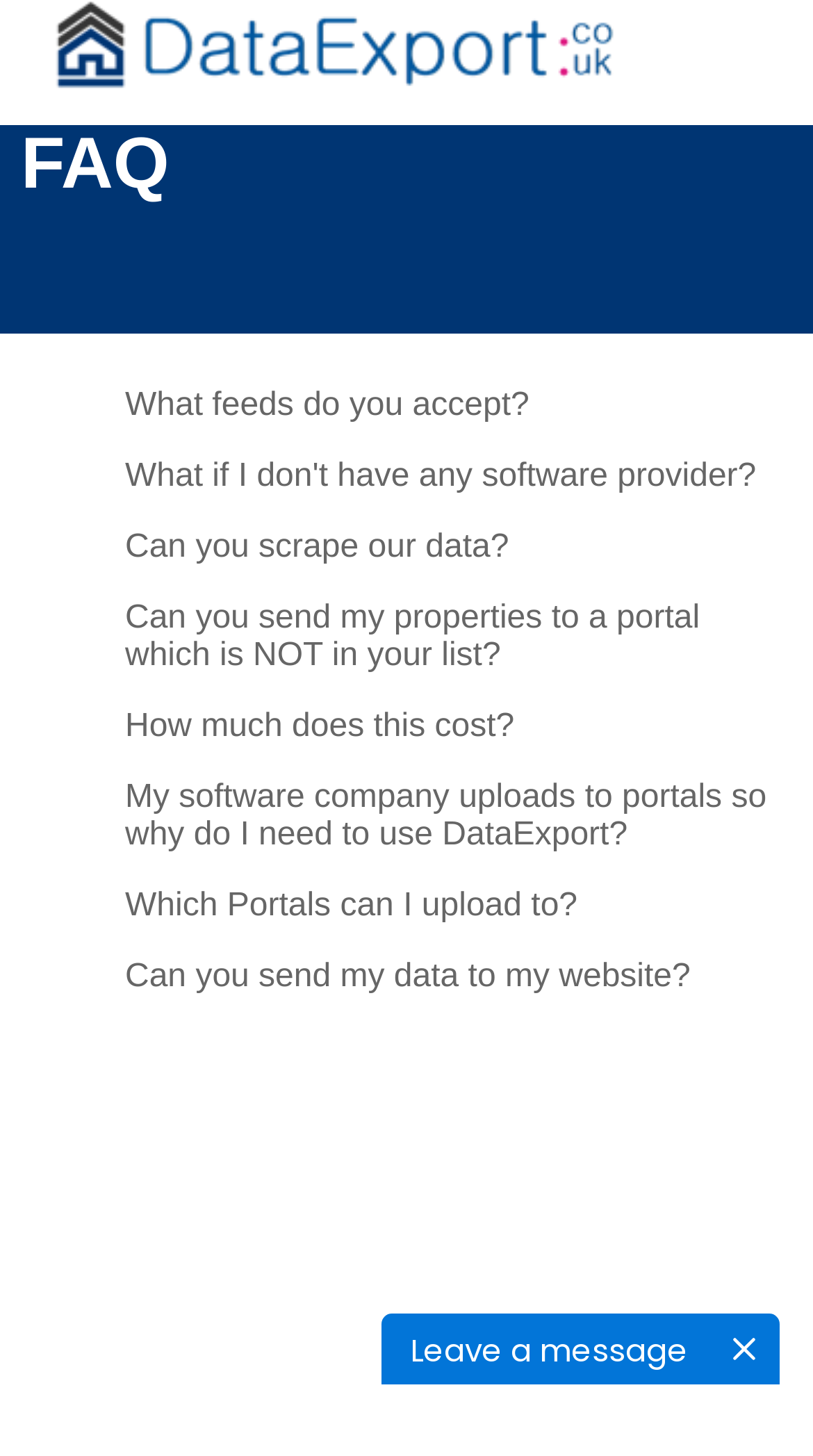Reply to the question with a single word or phrase:
What is the purpose of this website?

Export property data